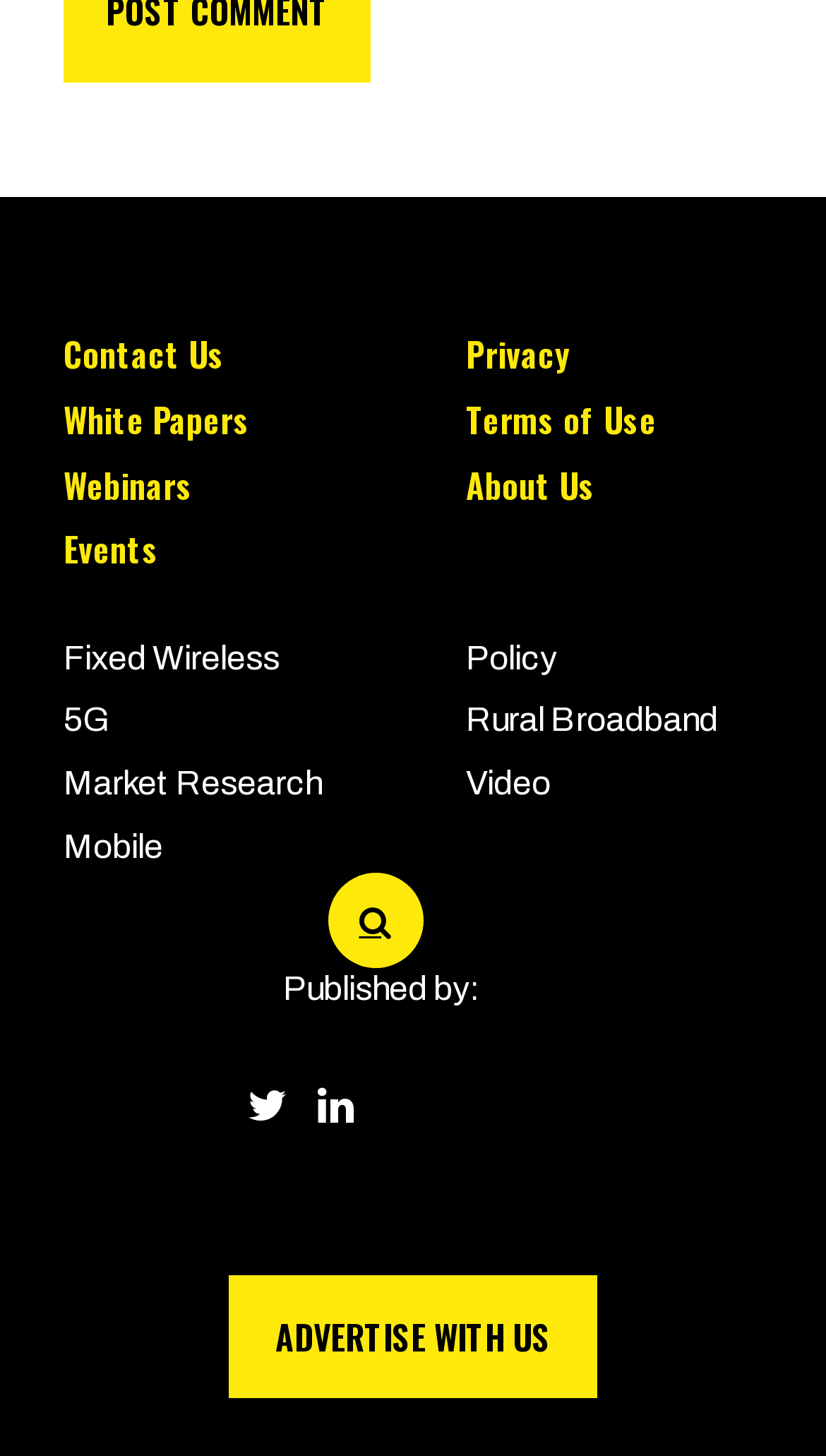Using the information from the screenshot, answer the following question thoroughly:
What is the label of the search box?

I looked at the search box element and found that it has a label 'Search for:' which is a static text element.